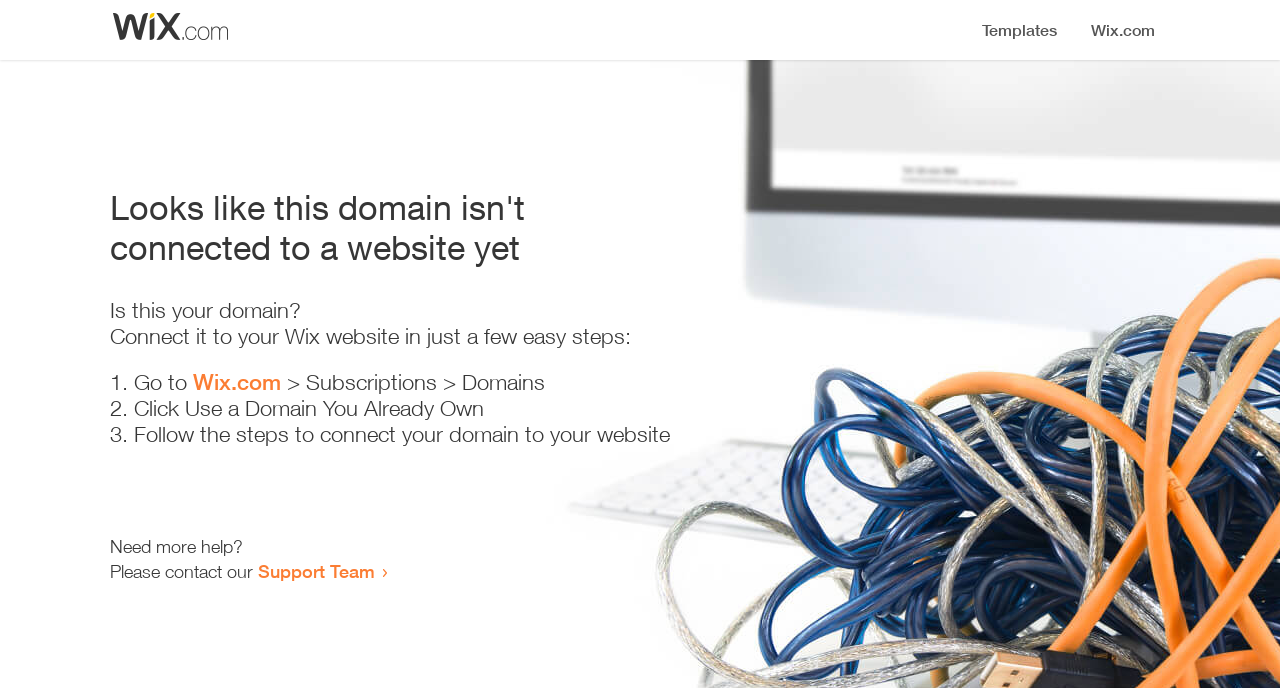Using the provided description: "Support Team", find the bounding box coordinates of the corresponding UI element. The output should be four float numbers between 0 and 1, in the format [left, top, right, bottom].

[0.202, 0.814, 0.293, 0.846]